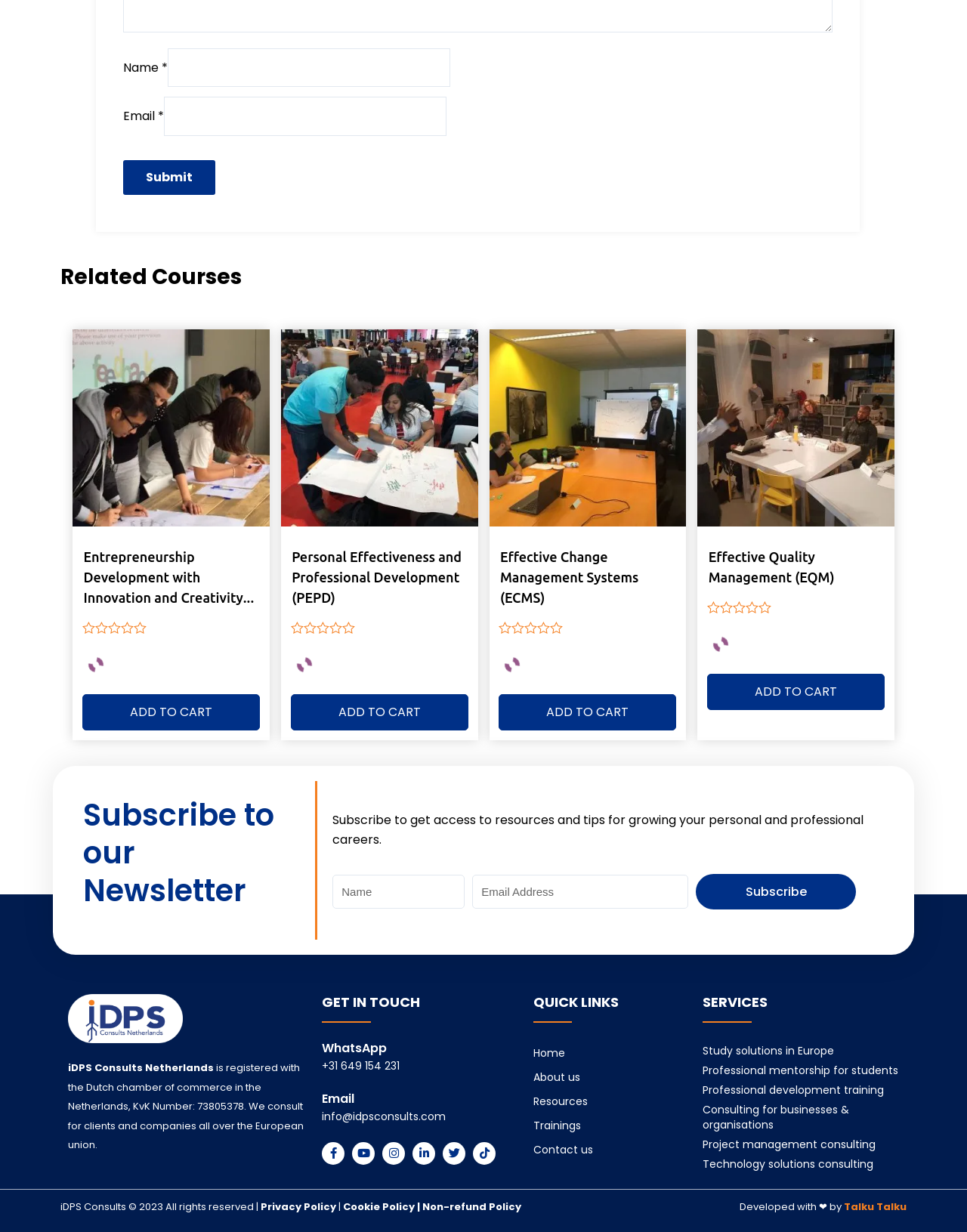Please locate the clickable area by providing the bounding box coordinates to follow this instruction: "Submit".

[0.127, 0.13, 0.223, 0.158]